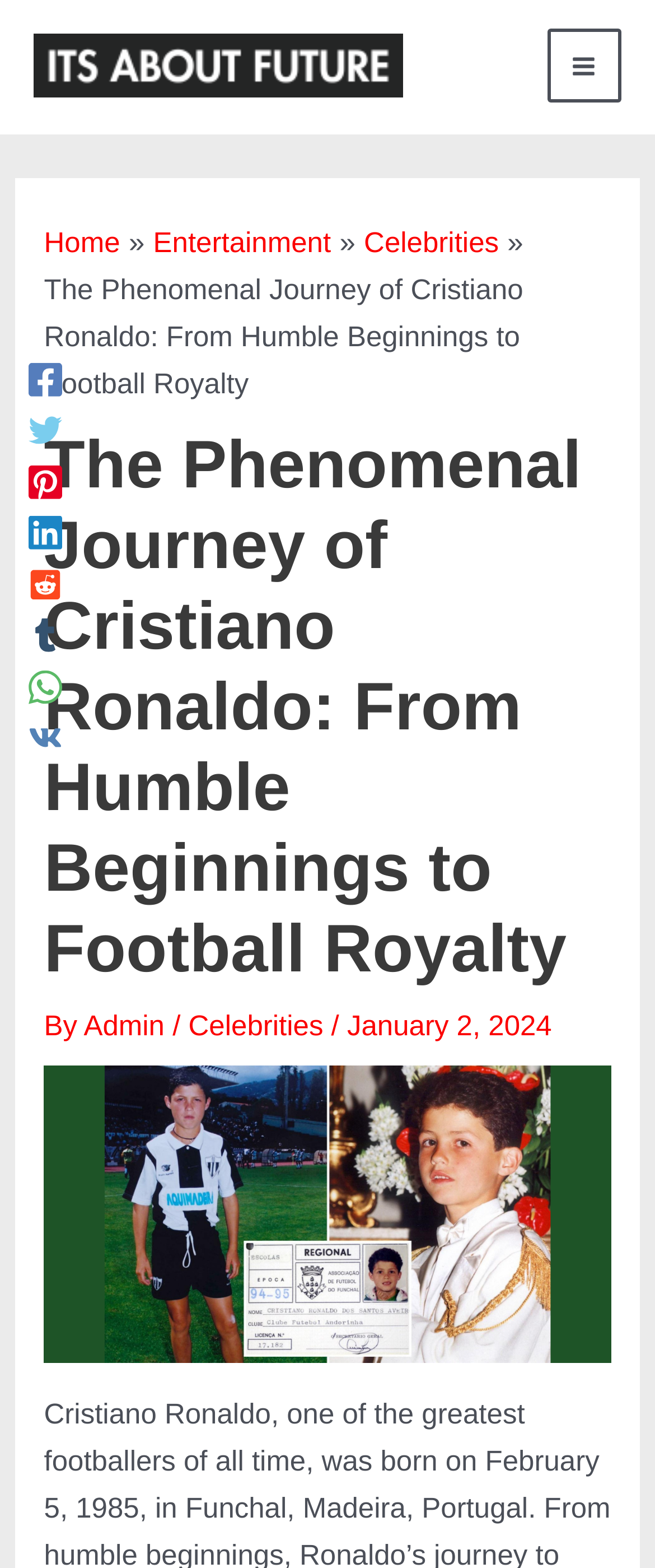Identify the bounding box coordinates of the element that should be clicked to fulfill this task: "Open the 'Main Menu'". The coordinates should be provided as four float numbers between 0 and 1, i.e., [left, top, right, bottom].

[0.835, 0.018, 0.949, 0.066]